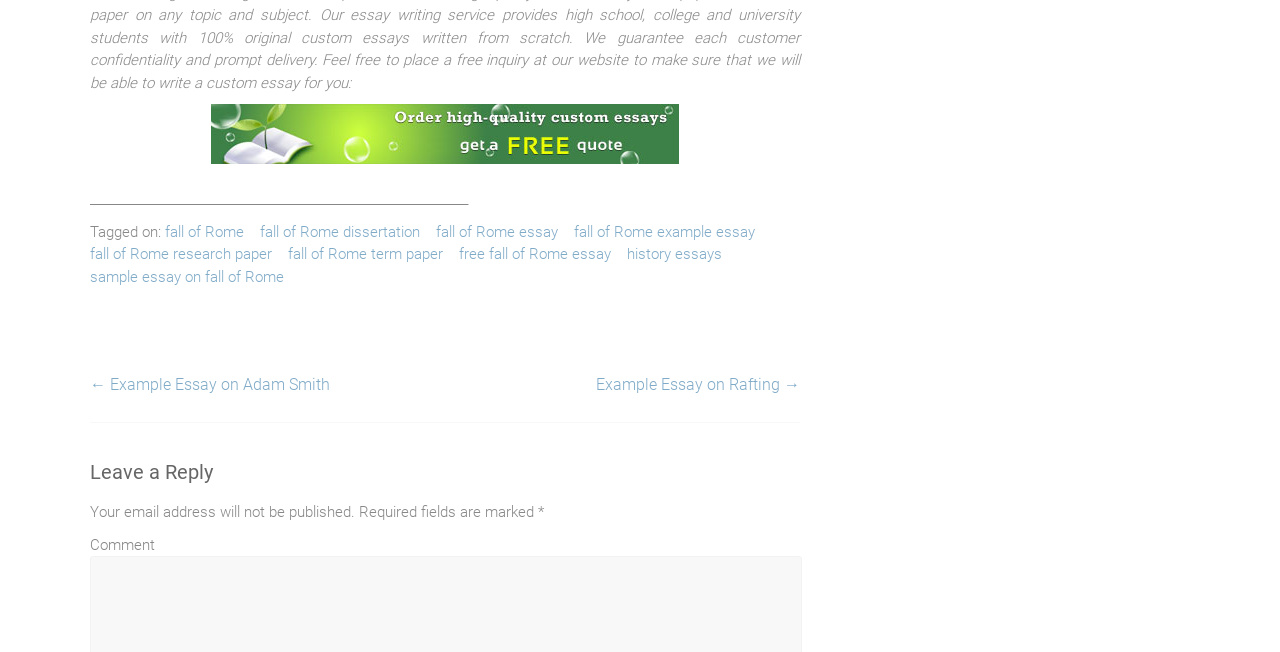Locate the UI element described as follows: "fall of Rome". Return the bounding box coordinates as four float numbers between 0 and 1 in the order [left, top, right, bottom].

[0.129, 0.339, 0.191, 0.373]